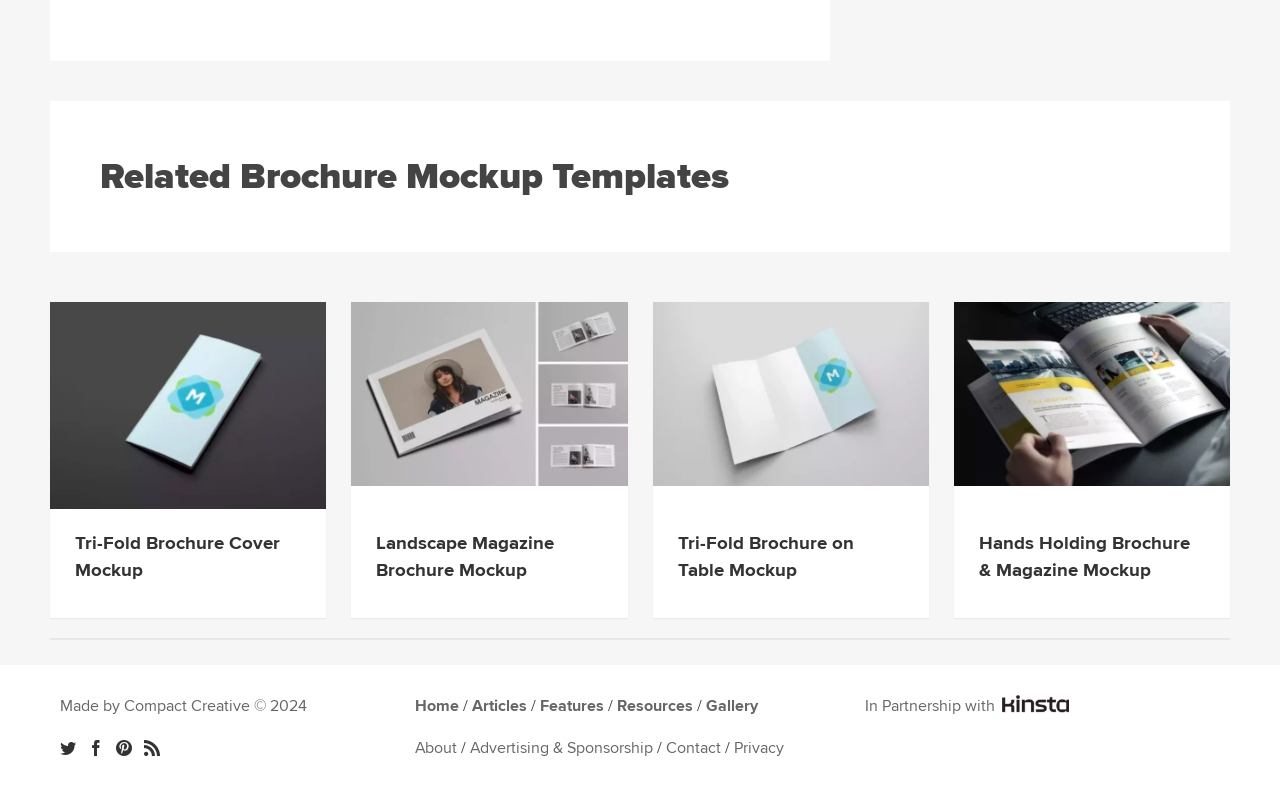How many social media links are there?
Please answer the question as detailed as possible.

There are 4 social media links because there are 4 link elements with Unicode characters (\ue606, \ue604, \ue611, \ue607) in the footer section, each representing a different social media platform.